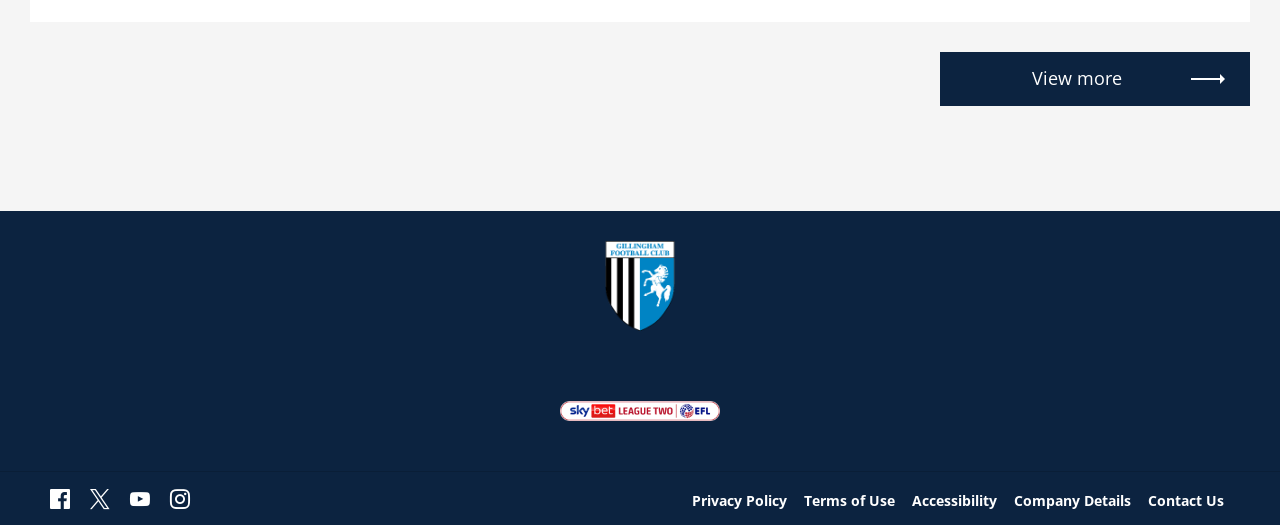Identify the bounding box coordinates of the area that should be clicked in order to complete the given instruction: "View more". The bounding box coordinates should be four float numbers between 0 and 1, i.e., [left, top, right, bottom].

[0.734, 0.098, 0.977, 0.201]